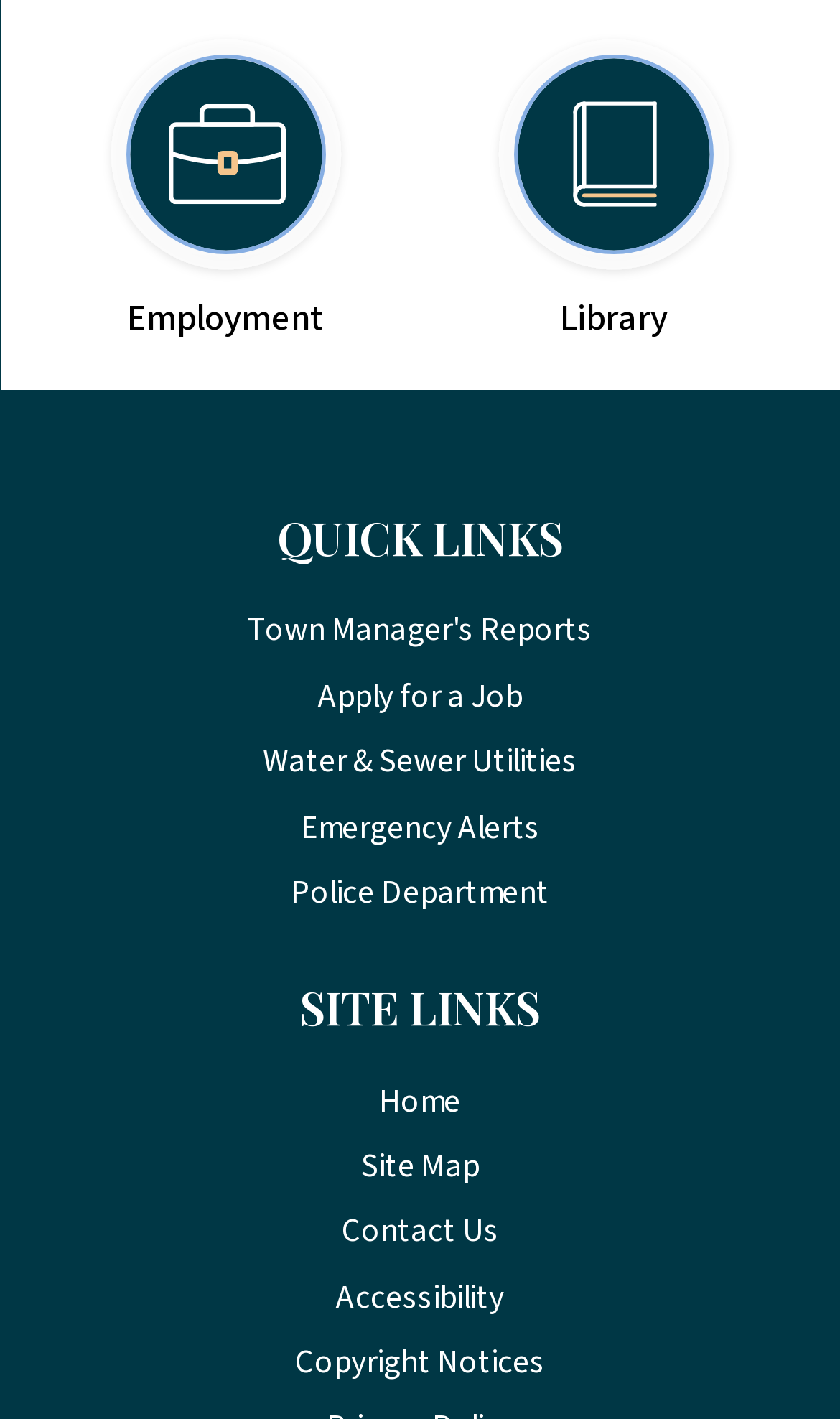Please determine the bounding box coordinates of the element's region to click for the following instruction: "Visit Police Department".

[0.346, 0.612, 0.654, 0.645]